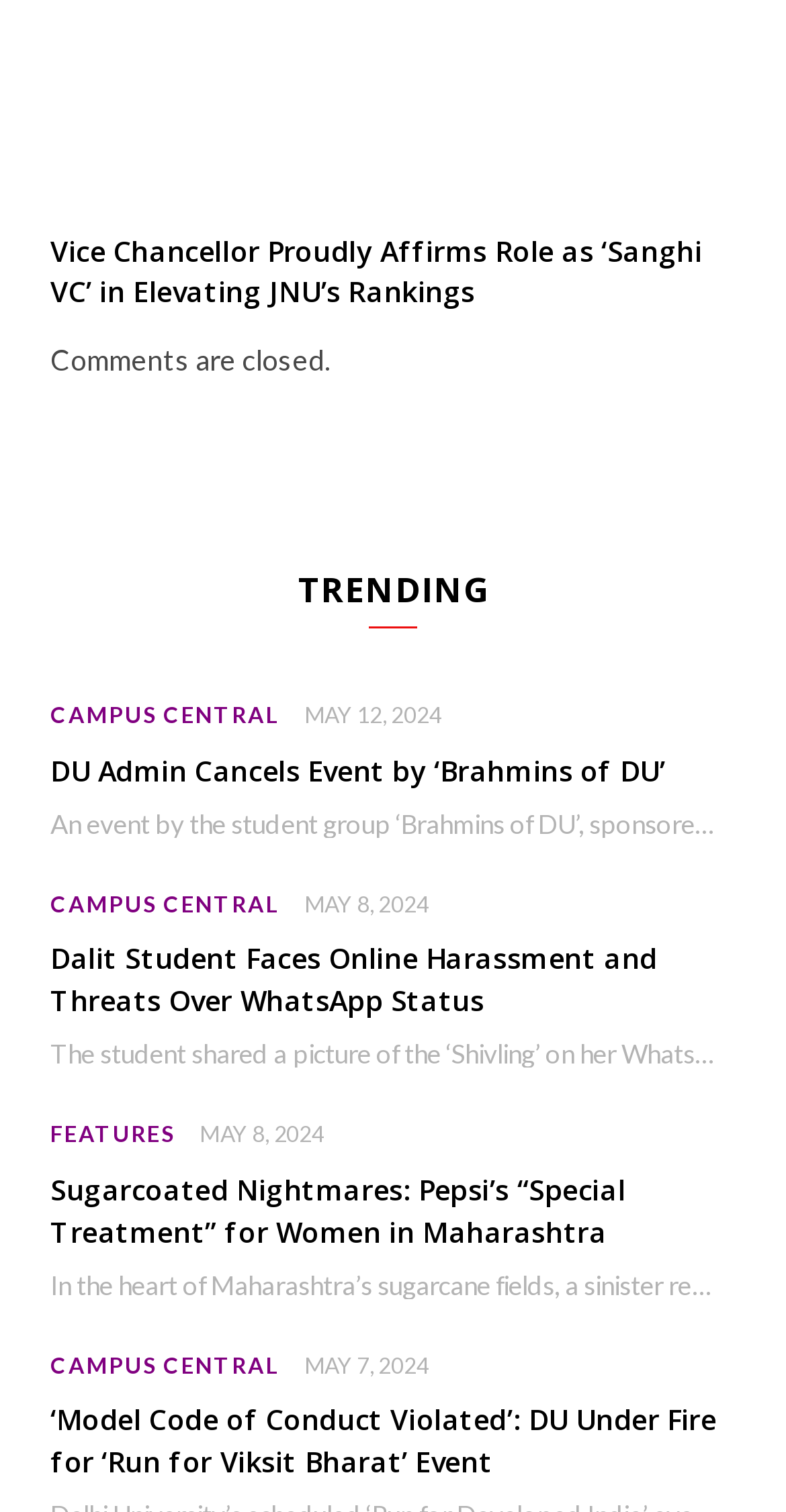Identify the bounding box coordinates of the section to be clicked to complete the task described by the following instruction: "check the article published on MAY 12, 2024". The coordinates should be four float numbers between 0 and 1, formatted as [left, top, right, bottom].

[0.387, 0.464, 0.562, 0.481]